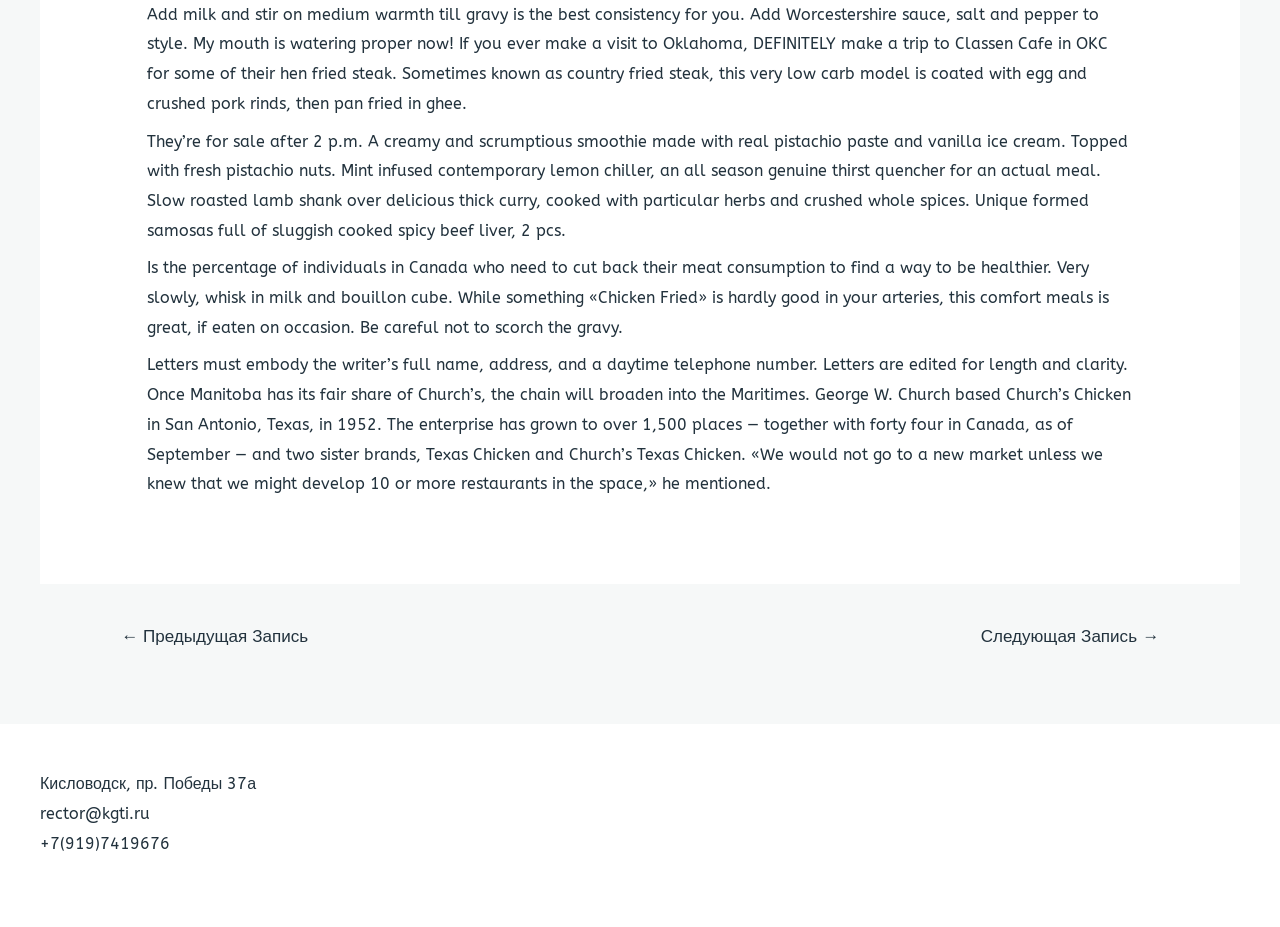Locate the bounding box for the described UI element: "Open". Ensure the coordinates are four float numbers between 0 and 1, formatted as [left, top, right, bottom].

None